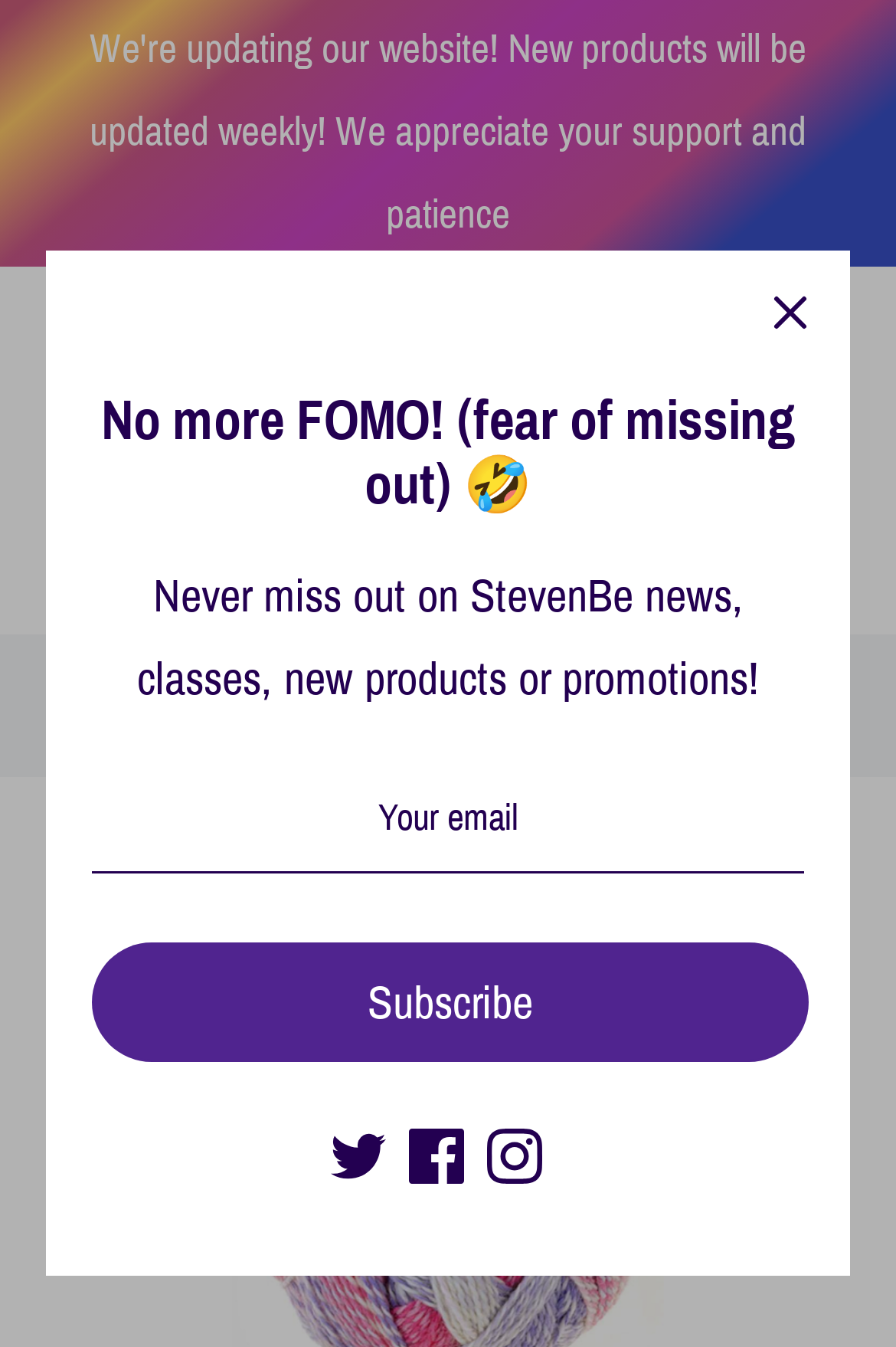Please identify the bounding box coordinates of the element I need to click to follow this instruction: "Subscribe".

[0.105, 0.702, 0.9, 0.788]